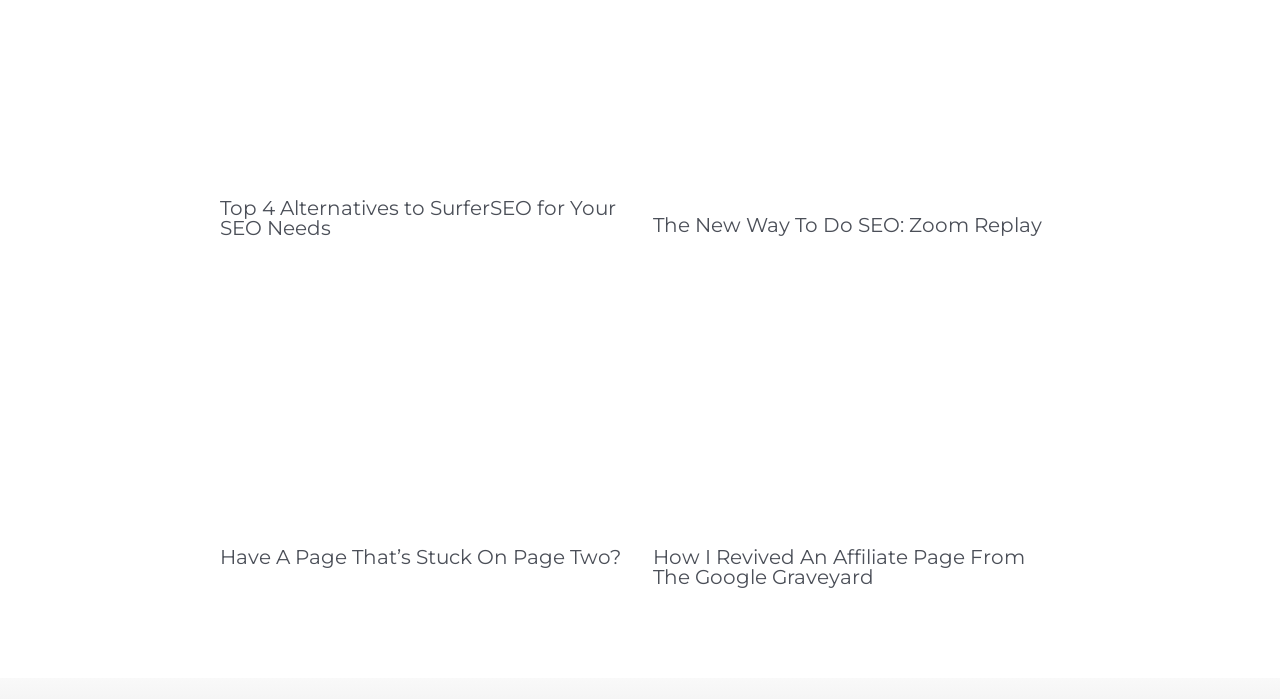What is the topic of the first article?
Please provide a comprehensive answer based on the contents of the image.

The first article is located at the top-left section of the webpage, and its heading is 'Top 4 Alternatives to SurferSEO for Your SEO Needs', which indicates that the topic of this article is about SurferSEO alternatives.